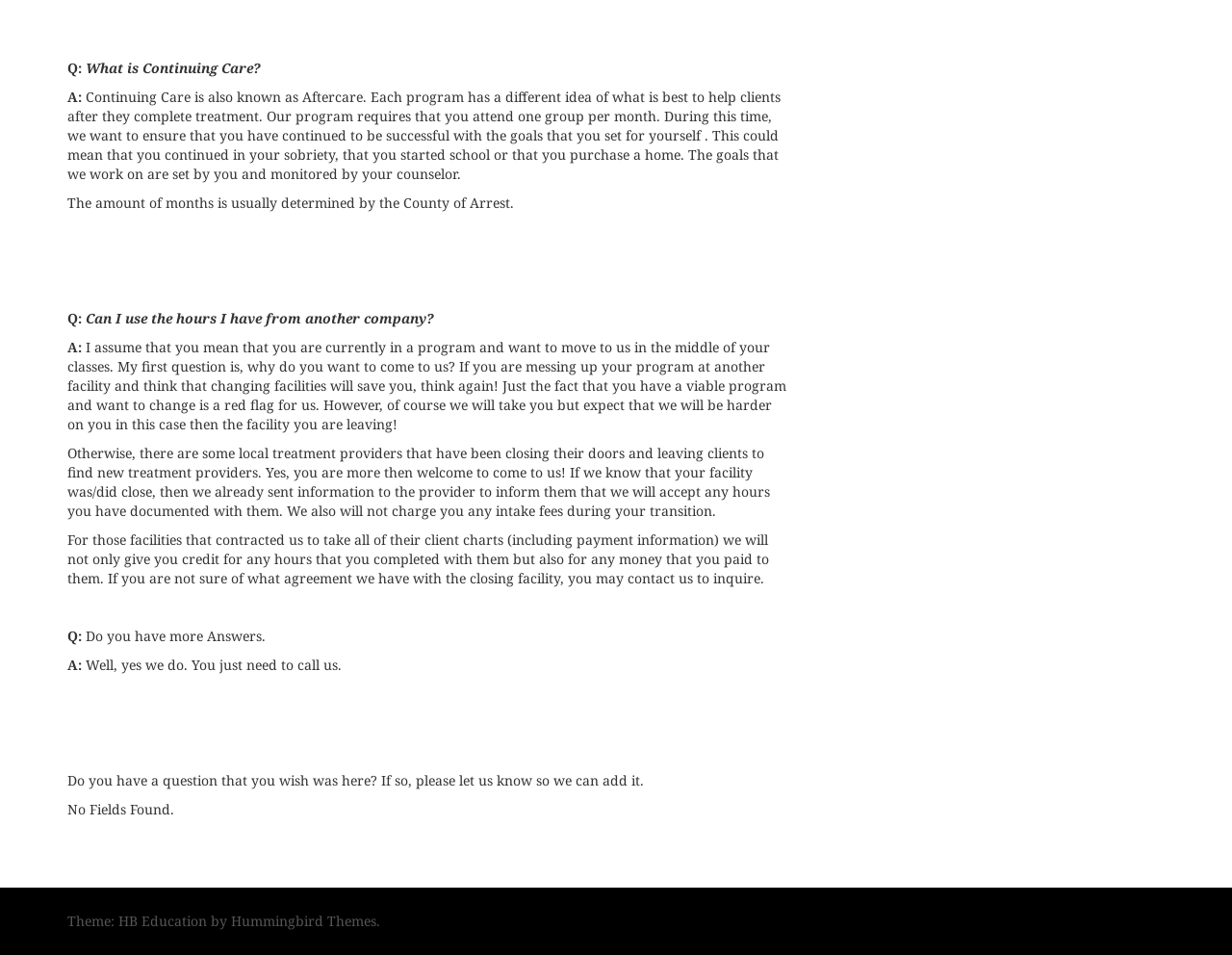Answer the question using only a single word or phrase: 
How many months of Continuing Care are required?

Determined by County of Arrest